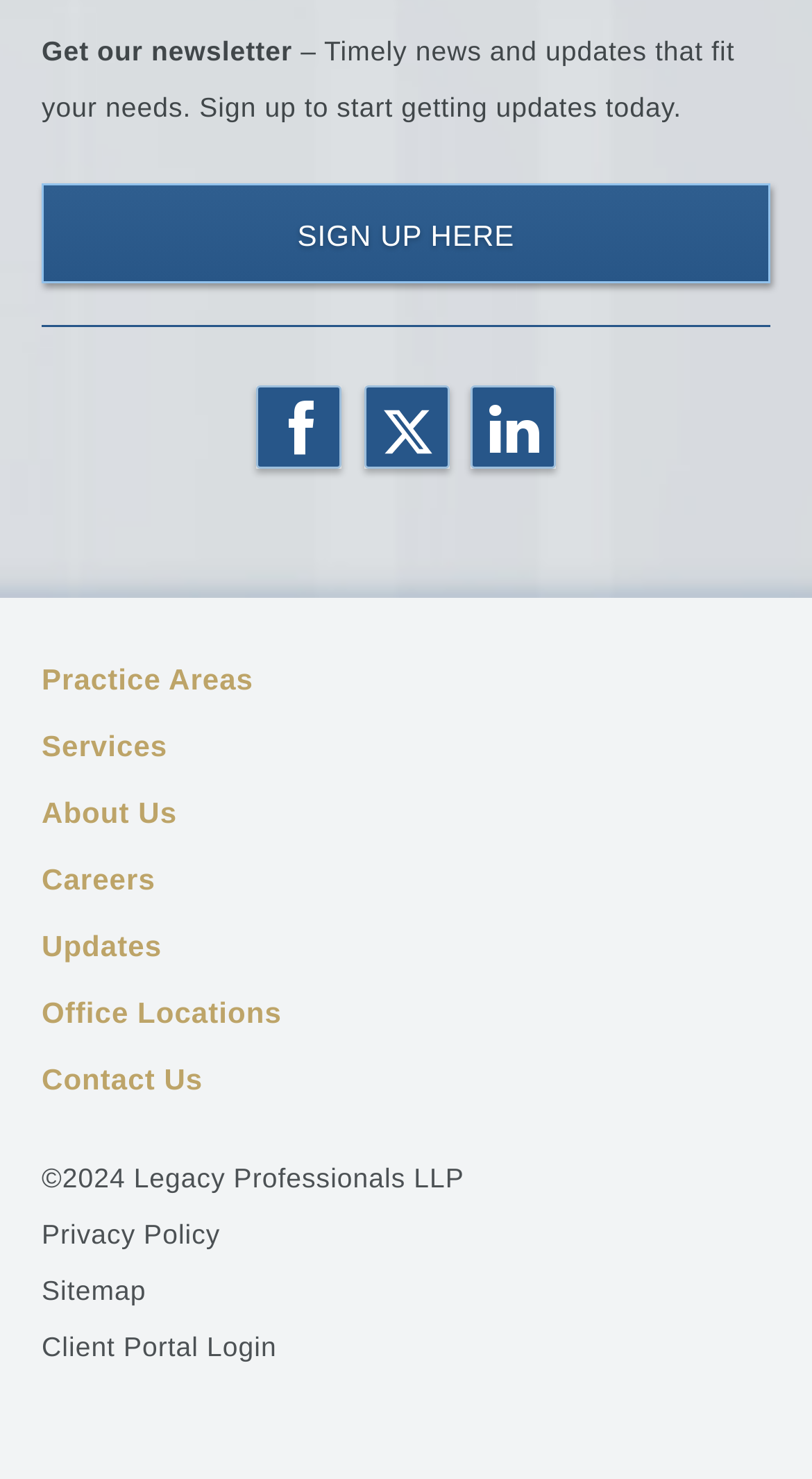Please provide a comprehensive response to the question below by analyzing the image: 
What is the purpose of the newsletter?

The purpose of the newsletter can be found in the text description next to the 'Get our newsletter' heading, which states '– Timely news and updates that fit your needs. Sign up to start getting updates today'.